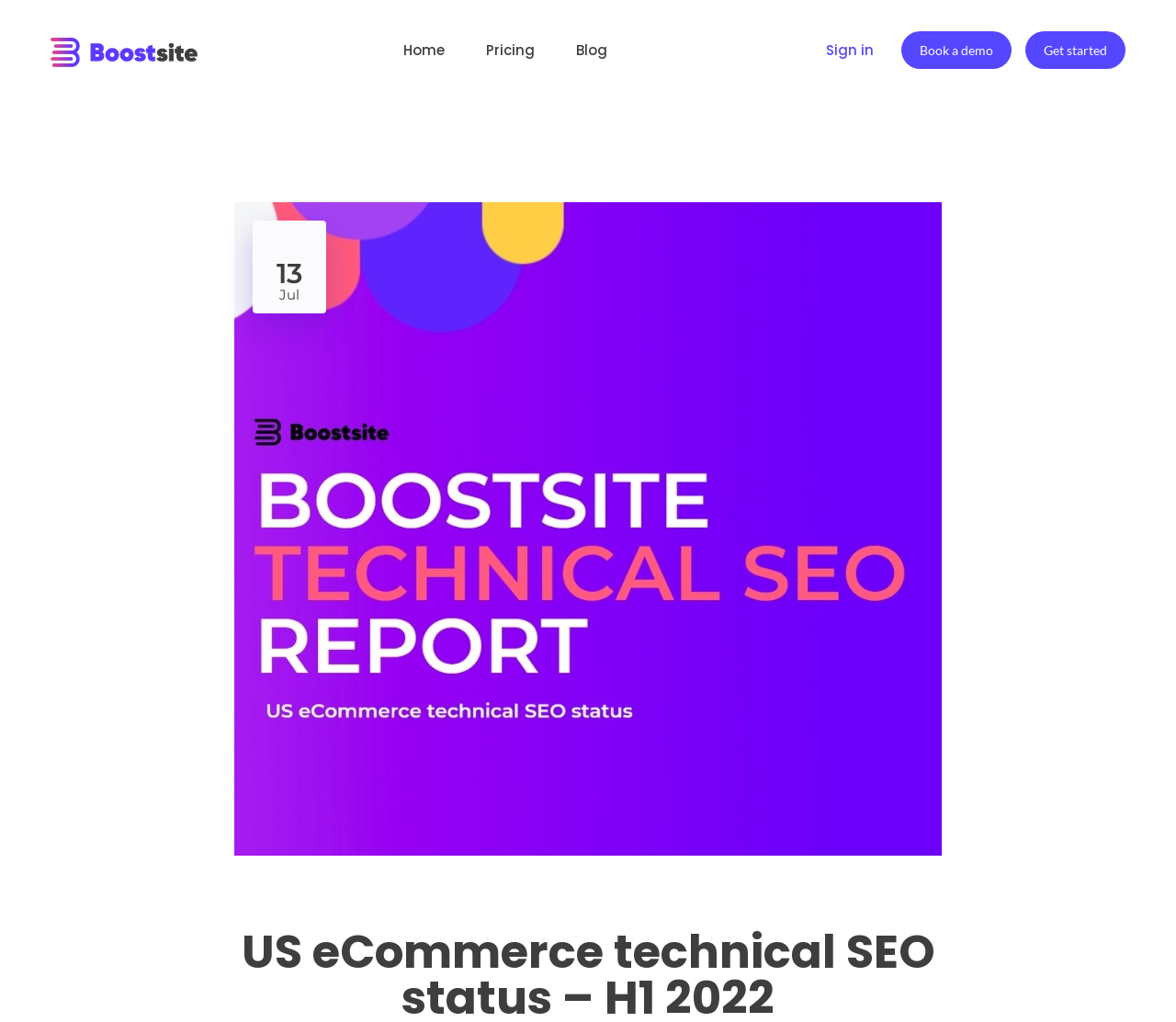What are the three call-to-action buttons on the webpage?
Provide a detailed answer to the question, using the image to inform your response.

I identified the three call-to-action buttons on the webpage, which are 'Sign in', 'Book a demo', and 'Get started', based on their positions and text content.